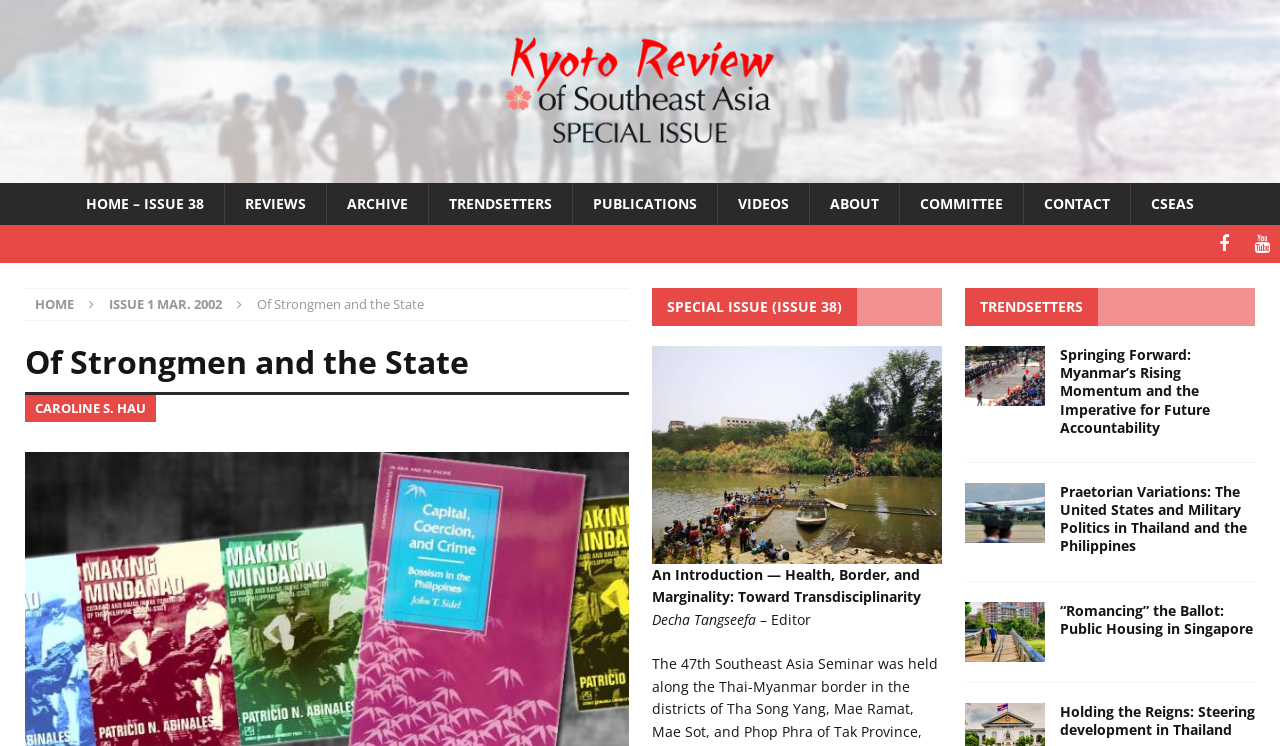Could you indicate the bounding box coordinates of the region to click in order to complete this instruction: "view REVIEWS".

[0.175, 0.245, 0.255, 0.302]